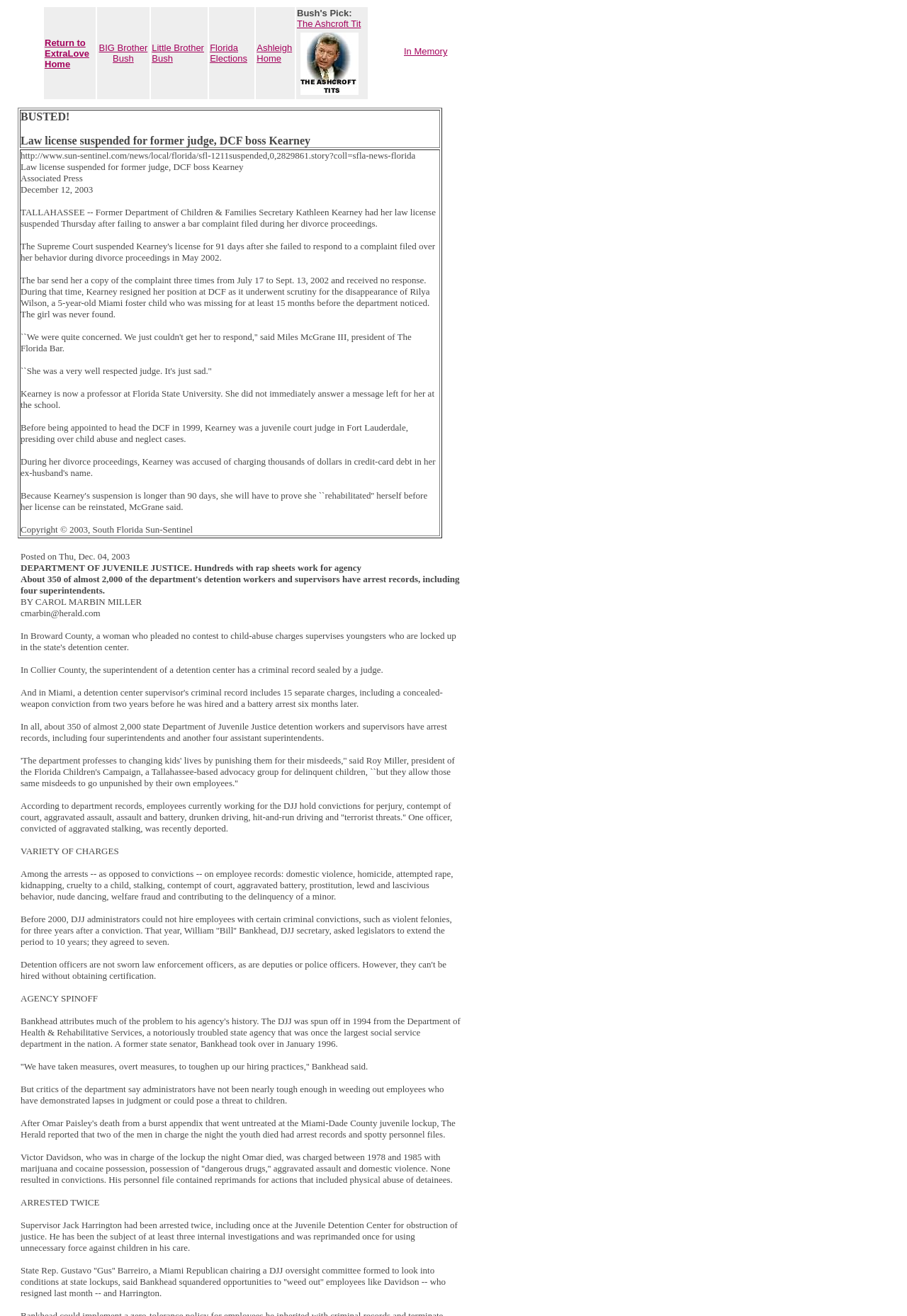Utilize the details in the image to thoroughly answer the following question: How many superintendents have arrest records?

I read the article and found that about 350 of almost 2,000 state Department of Juvenile Justice detention workers and supervisors have arrest records, including four superintendents.